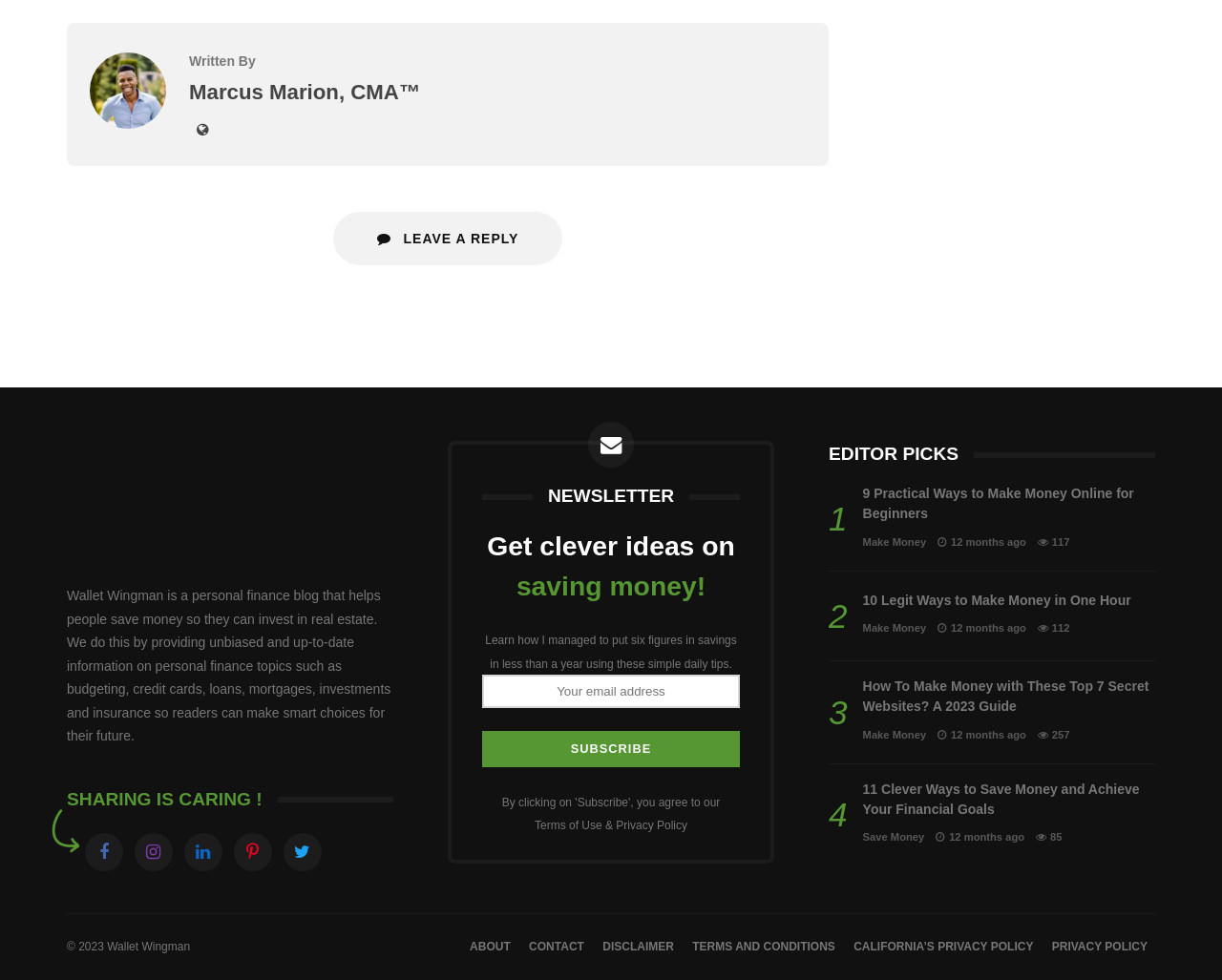Respond with a single word or short phrase to the following question: 
What is the copyright year of the website?

2023